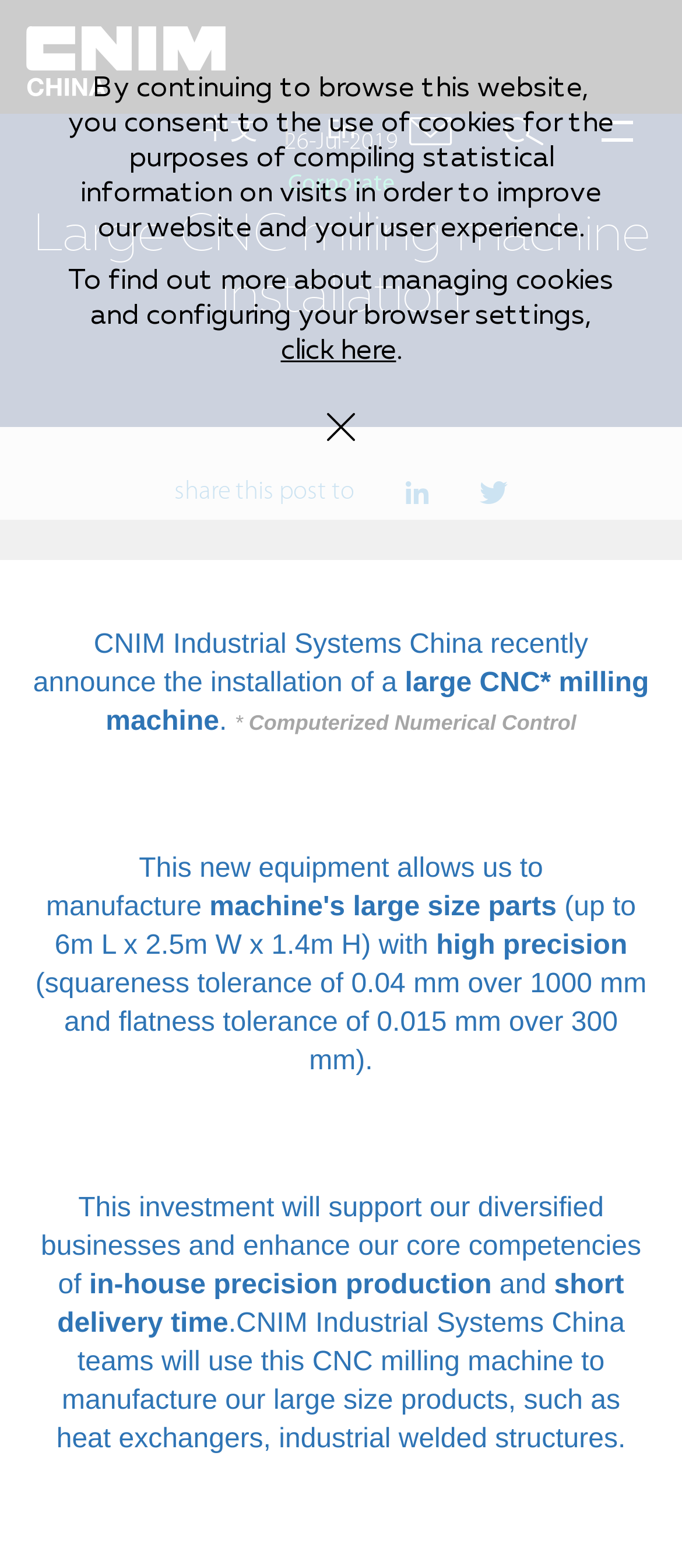Locate the bounding box coordinates of the segment that needs to be clicked to meet this instruction: "Click the link to CNIM Industrial Systems China".

[0.038, 0.017, 0.331, 0.061]